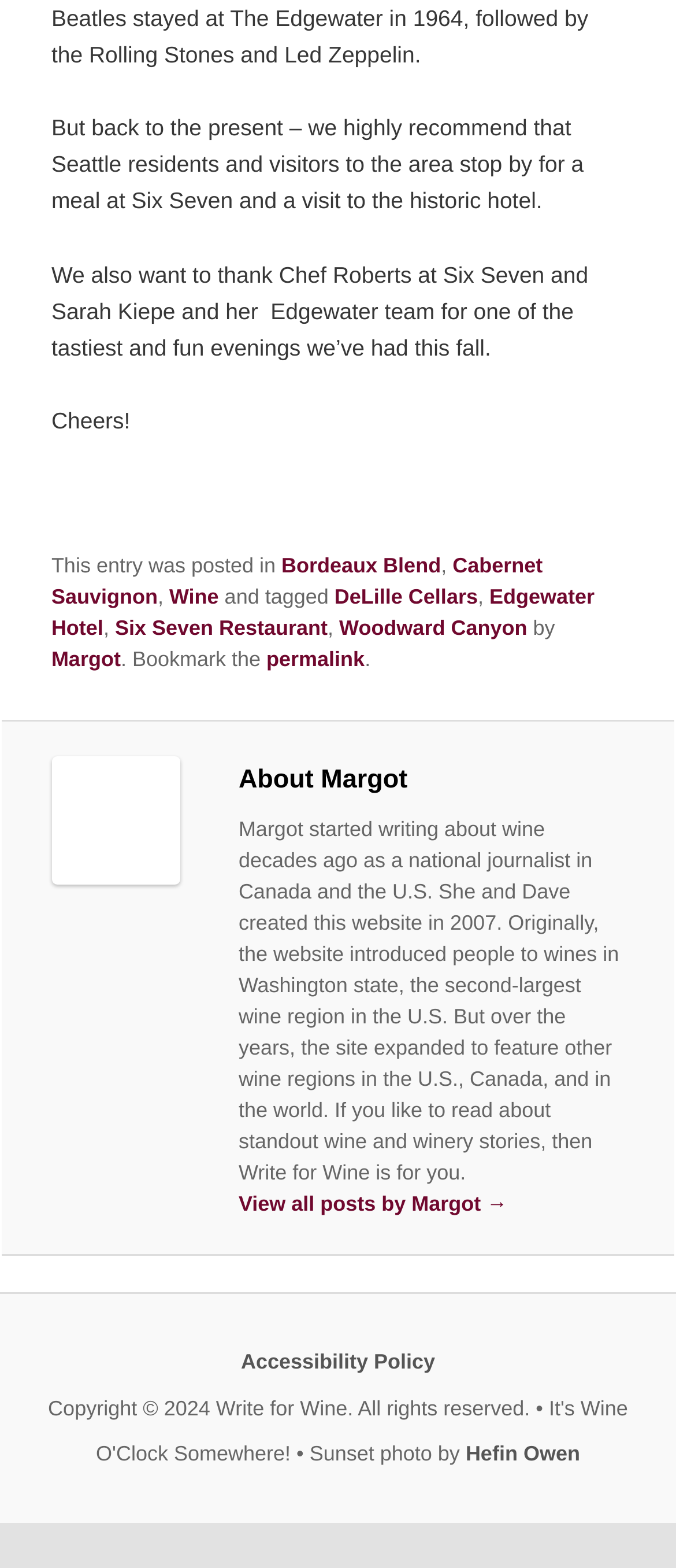Determine the bounding box coordinates of the region that needs to be clicked to achieve the task: "Read about Margot".

[0.353, 0.488, 0.924, 0.508]